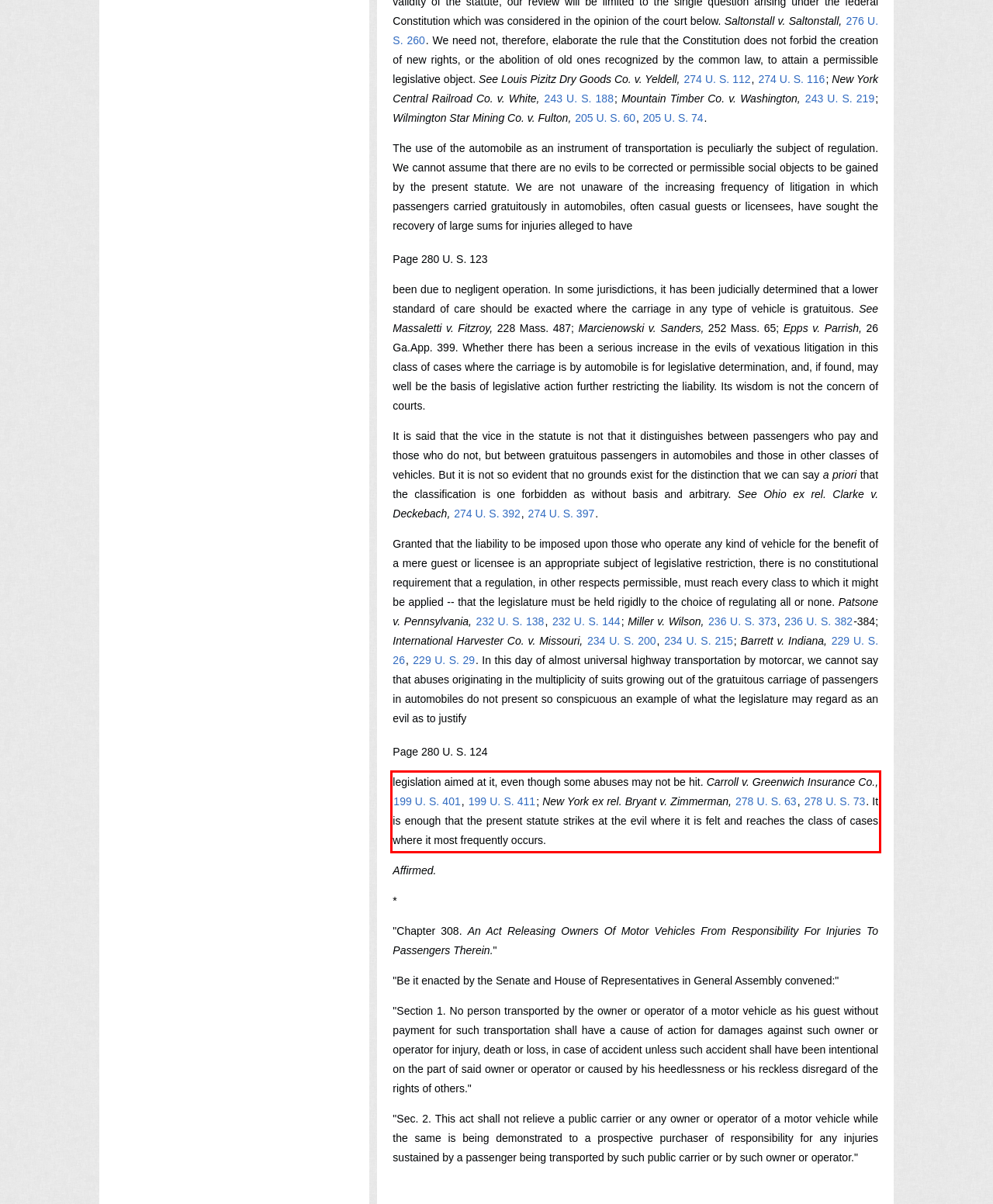Please perform OCR on the text within the red rectangle in the webpage screenshot and return the text content.

legislation aimed at it, even though some abuses may not be hit. Carroll v. Greenwich Insurance Co., 199 U. S. 401, 199 U. S. 411; New York ex rel. Bryant v. Zimmerman, 278 U. S. 63, 278 U. S. 73. It is enough that the present statute strikes at the evil where it is felt and reaches the class of cases where it most frequently occurs.